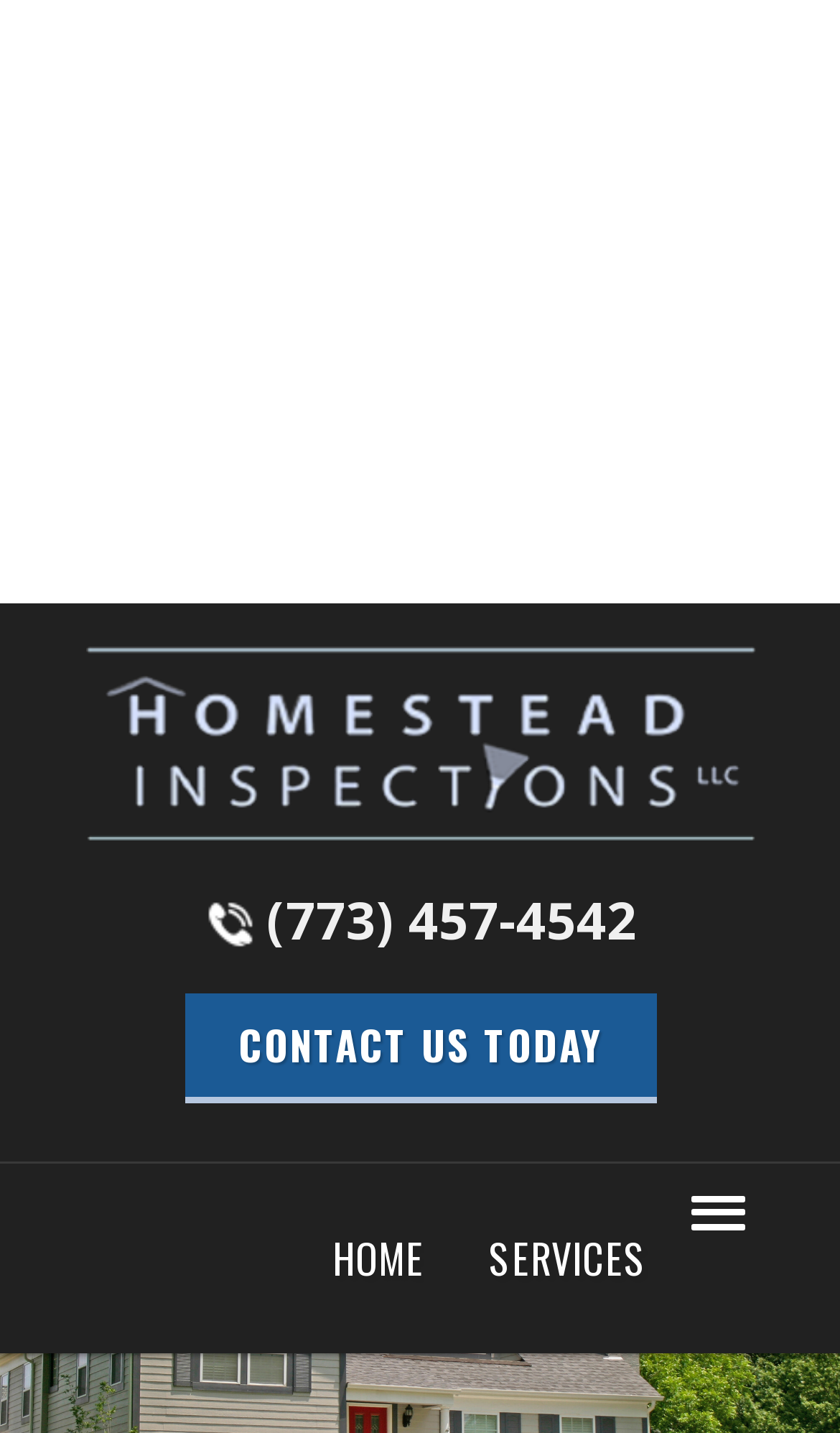Please find the bounding box for the UI element described by: "Facebook".

None